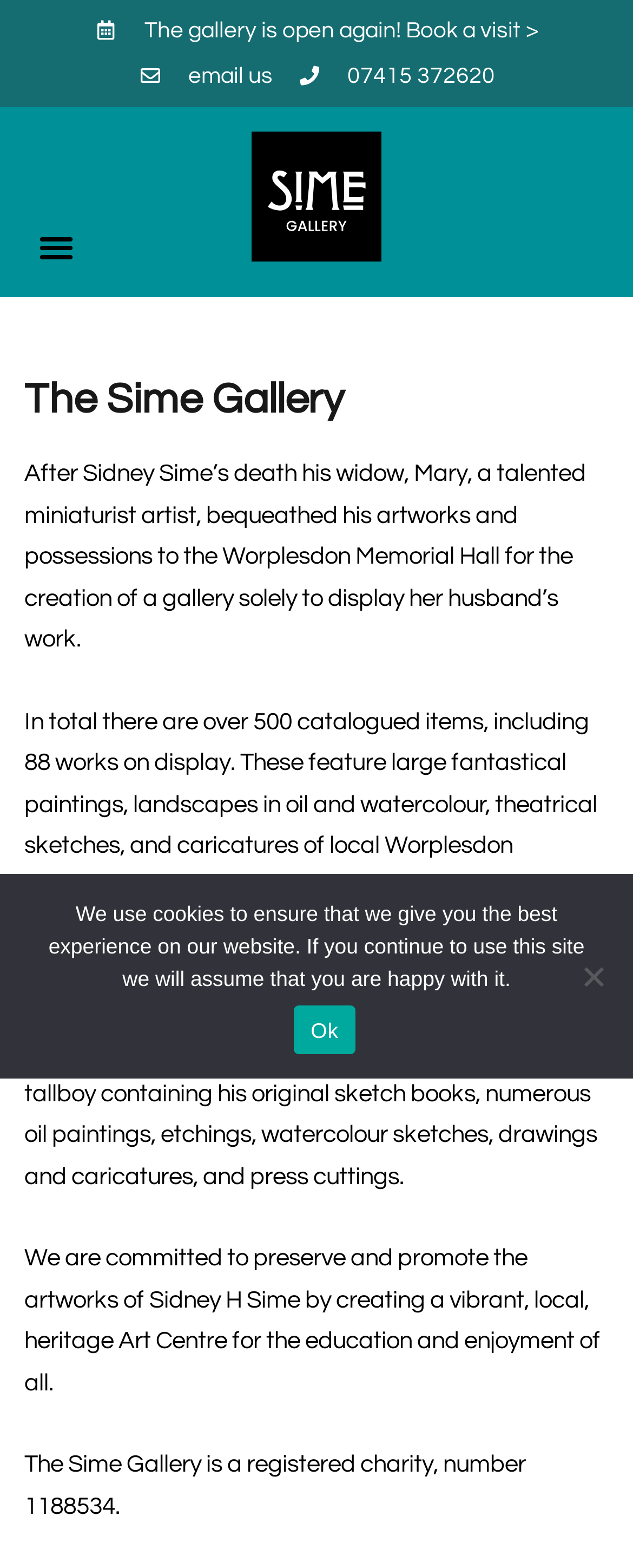Write an exhaustive caption that covers the webpage's main aspects.

The webpage is about the Sime Gallery, which is dedicated to showcasing the artworks and possessions of Sidney Sime. At the top of the page, there are three links: "The gallery is open again! Book a visit >", "email us", and "07415 372620", which are positioned horizontally, with the first link on the left and the last link on the right. Below these links, there is a logo image of "SIME Gallery" with a corresponding link.

On the left side of the page, there is a menu toggle button. The main content of the page starts with a heading "The Sime Gallery" followed by a paragraph of text that describes the gallery's origin. Below this paragraph, there are three blocks of text that provide more information about the gallery's collection, including the number of catalogued items, types of artworks, and furniture used by Sime.

Further down the page, there is a statement about the gallery's commitment to preserving and promoting Sime's artworks, followed by a note about the gallery being a registered charity. At the bottom of the page, there is a cookie notice dialog box that informs users about the use of cookies on the website. The dialog box contains a message, an "Ok" link, and a "No" button.